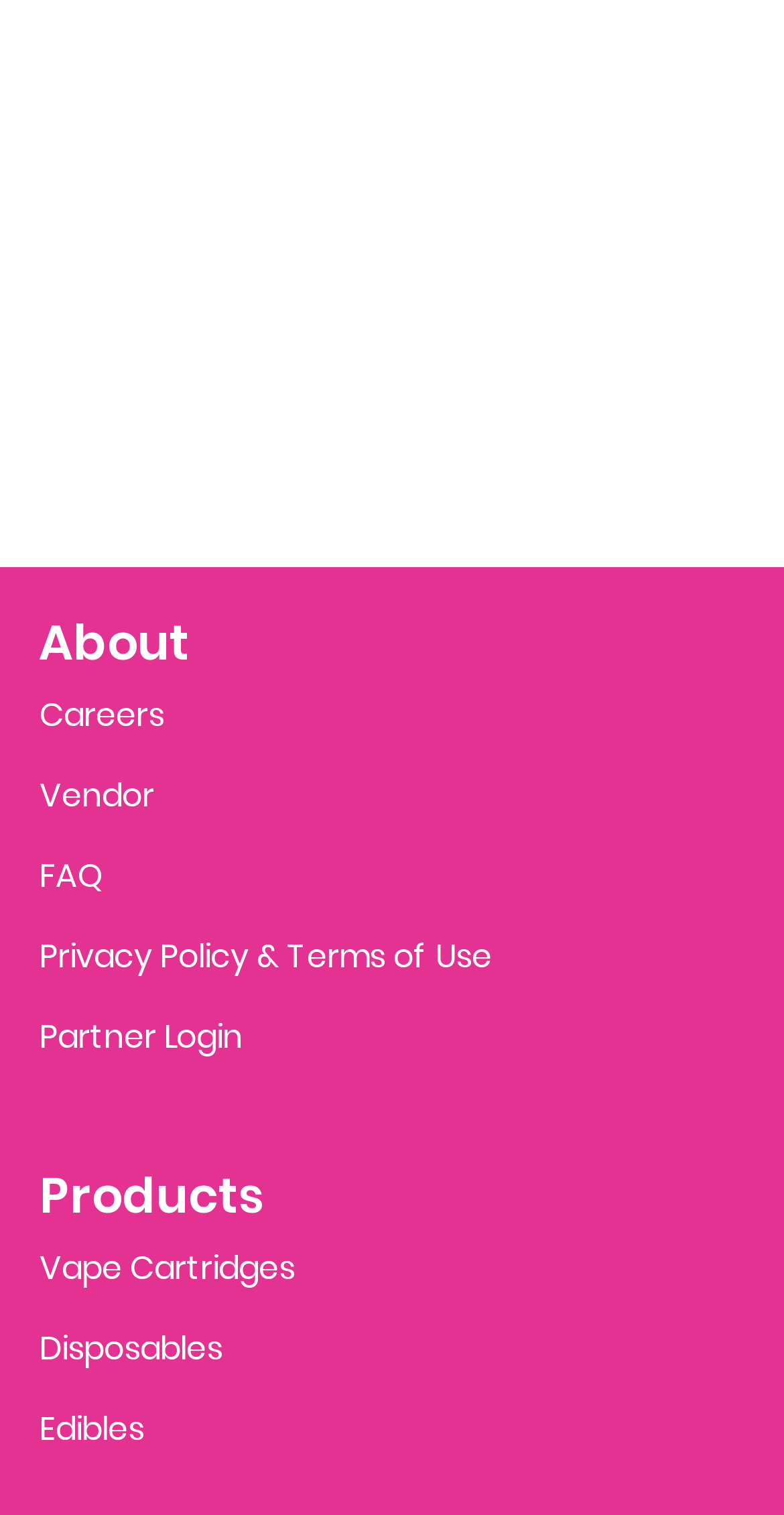Please determine the bounding box coordinates of the clickable area required to carry out the following instruction: "Click on 'Home'". The coordinates must be four float numbers between 0 and 1, represented as [left, top, right, bottom].

None